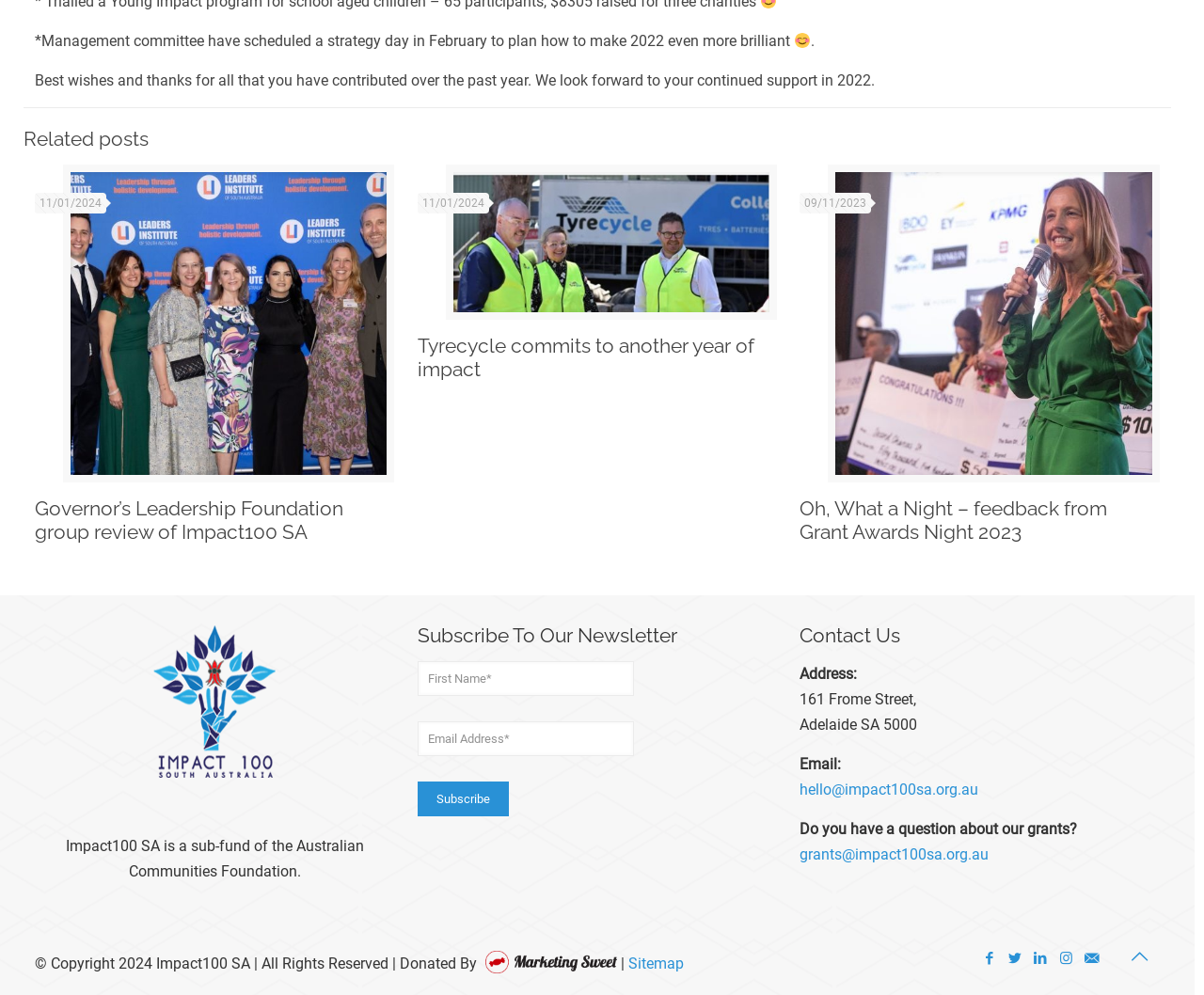Please specify the bounding box coordinates of the area that should be clicked to accomplish the following instruction: "Read more about Governor’s Leadership Foundation group review of Impact100 SA". The coordinates should consist of four float numbers between 0 and 1, i.e., [left, top, right, bottom].

[0.029, 0.499, 0.285, 0.546]